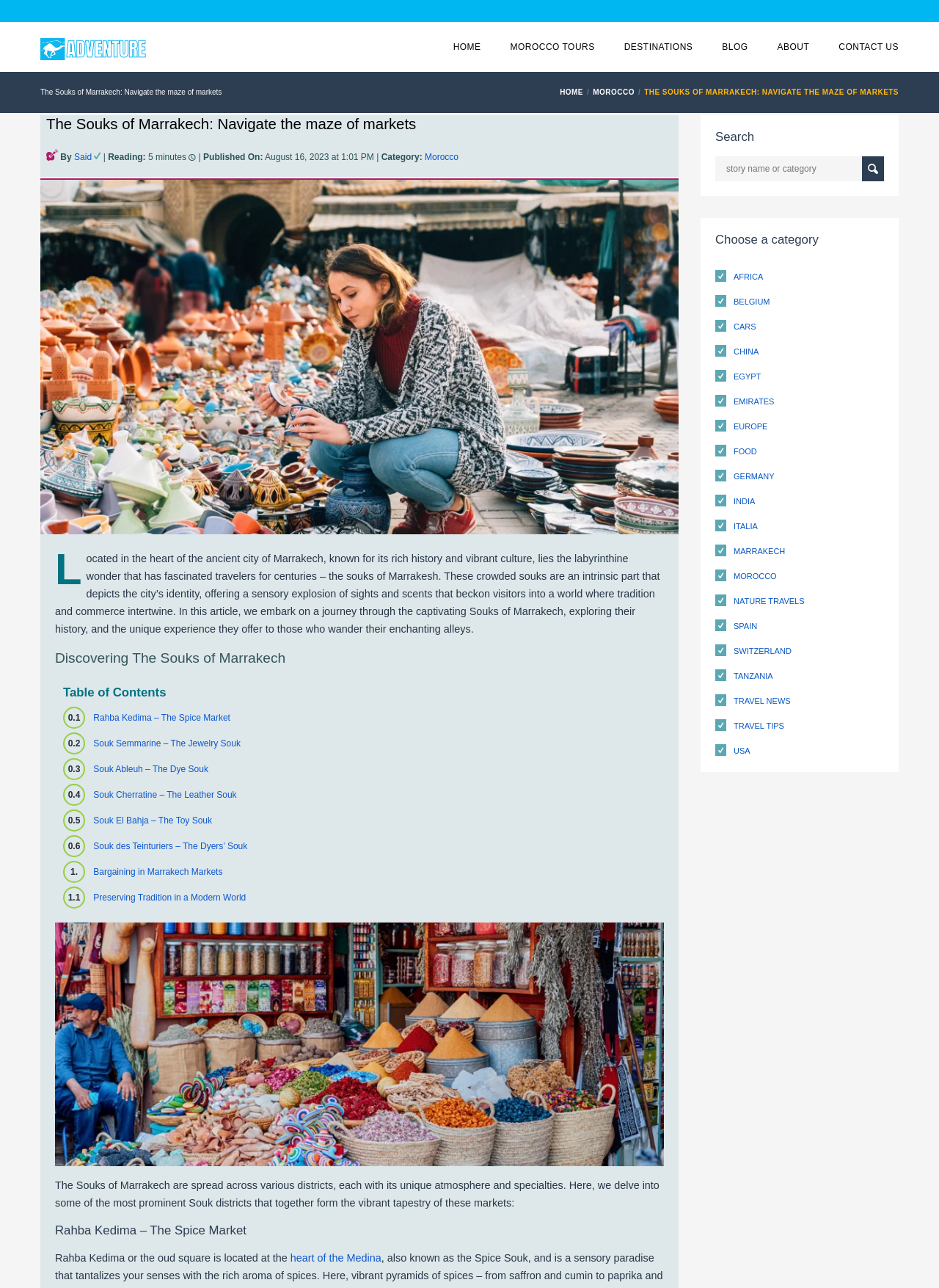Given the description alt="Desert Morocco Adventure", predict the bounding box coordinates of the UI element. Ensure the coordinates are in the format (top-left x, top-left y, bottom-right x, bottom-right y) and all values are between 0 and 1.

[0.043, 0.03, 0.165, 0.047]